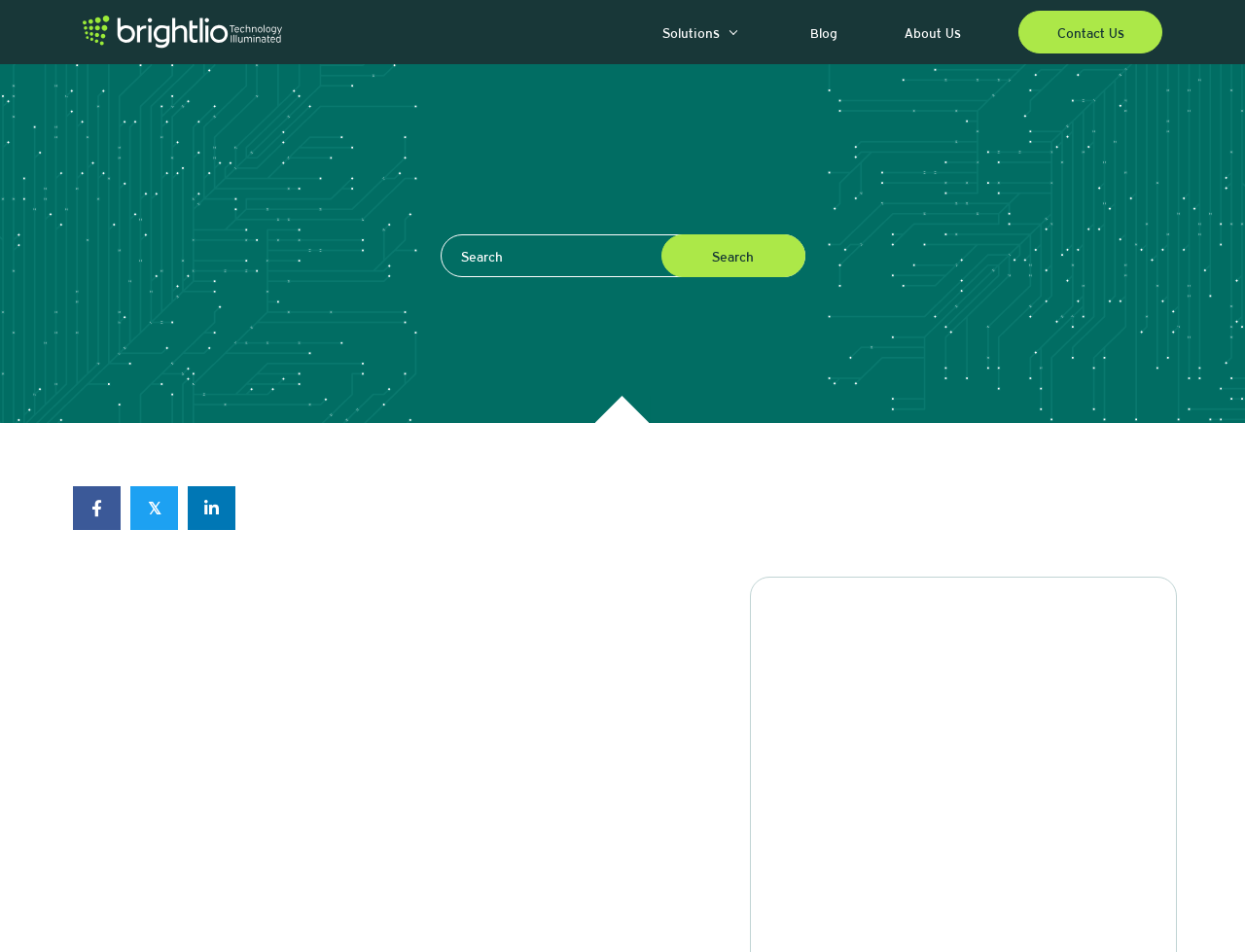Please locate the bounding box coordinates of the element that should be clicked to achieve the given instruction: "Search for something".

[0.531, 0.246, 0.646, 0.291]